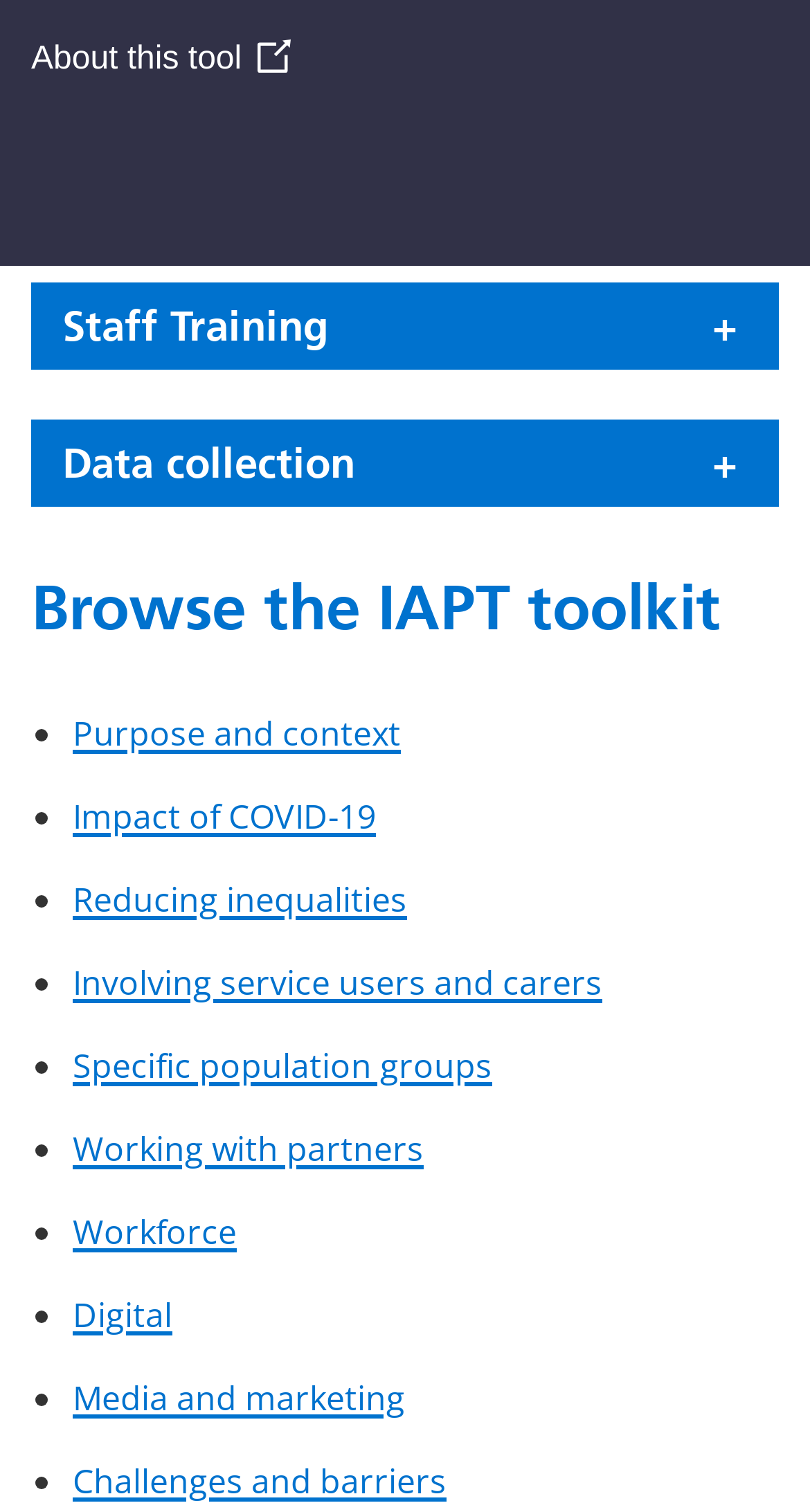Determine the bounding box coordinates for the element that should be clicked to follow this instruction: "Click the 'Menu' button". The coordinates should be given as four float numbers between 0 and 1, in the format [left, top, right, bottom].

None